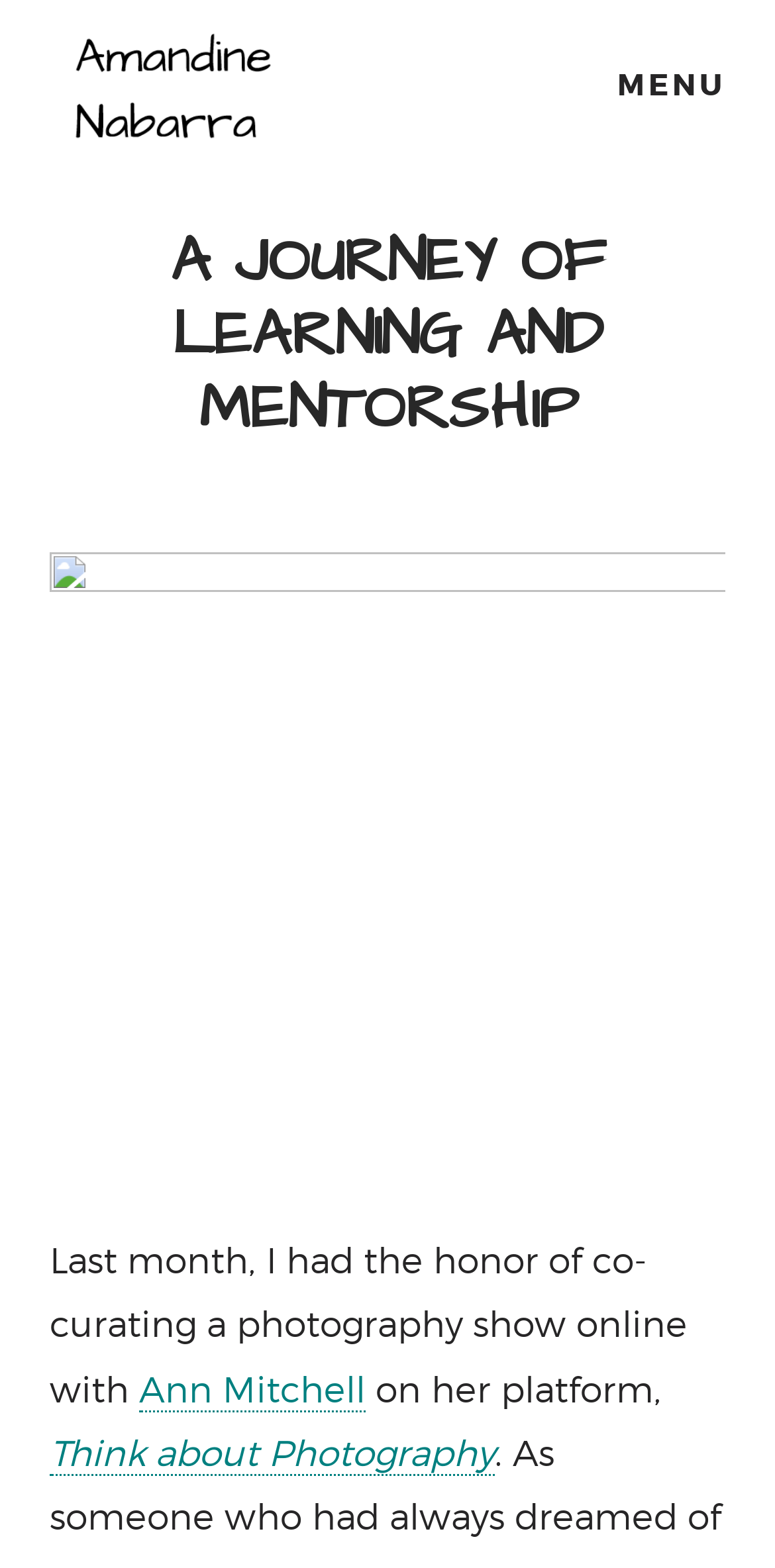Write a detailed summary of the webpage, including text, images, and layout.

This webpage is about Amandine Nabarra's journey of learning and mentorship. At the top left, there is a link to Amandine Nabarra's profile, accompanied by an image of her. On the top right, there is a "MENU" link. Below the profile link, there are several links to different sections of her work, including "Work", "Artist Books", "Photography", "Installations", "Wearable Art", and "About". These links are arranged in a vertical column, with "Work" at the top and "About" at the bottom.

To the right of the "About" link, there are additional links to "Resume", "Newsletter", and "Contact". At the very top right corner, there is a button with no text. Below the button, there are social media links to Facebook and Instagram.

The main content of the page is divided into two sections. The first section has a heading that reads "A JOURNEY OF LEARNING AND MENTORSHIP" and is followed by a figure, which takes up most of the page. The second section is a block of text that describes Amandine Nabarra's experience co-curating a photography show online with Ann Mitchell on her platform, Think about Photography. There are links to Ann Mitchell's profile and Think about Photography within the text.